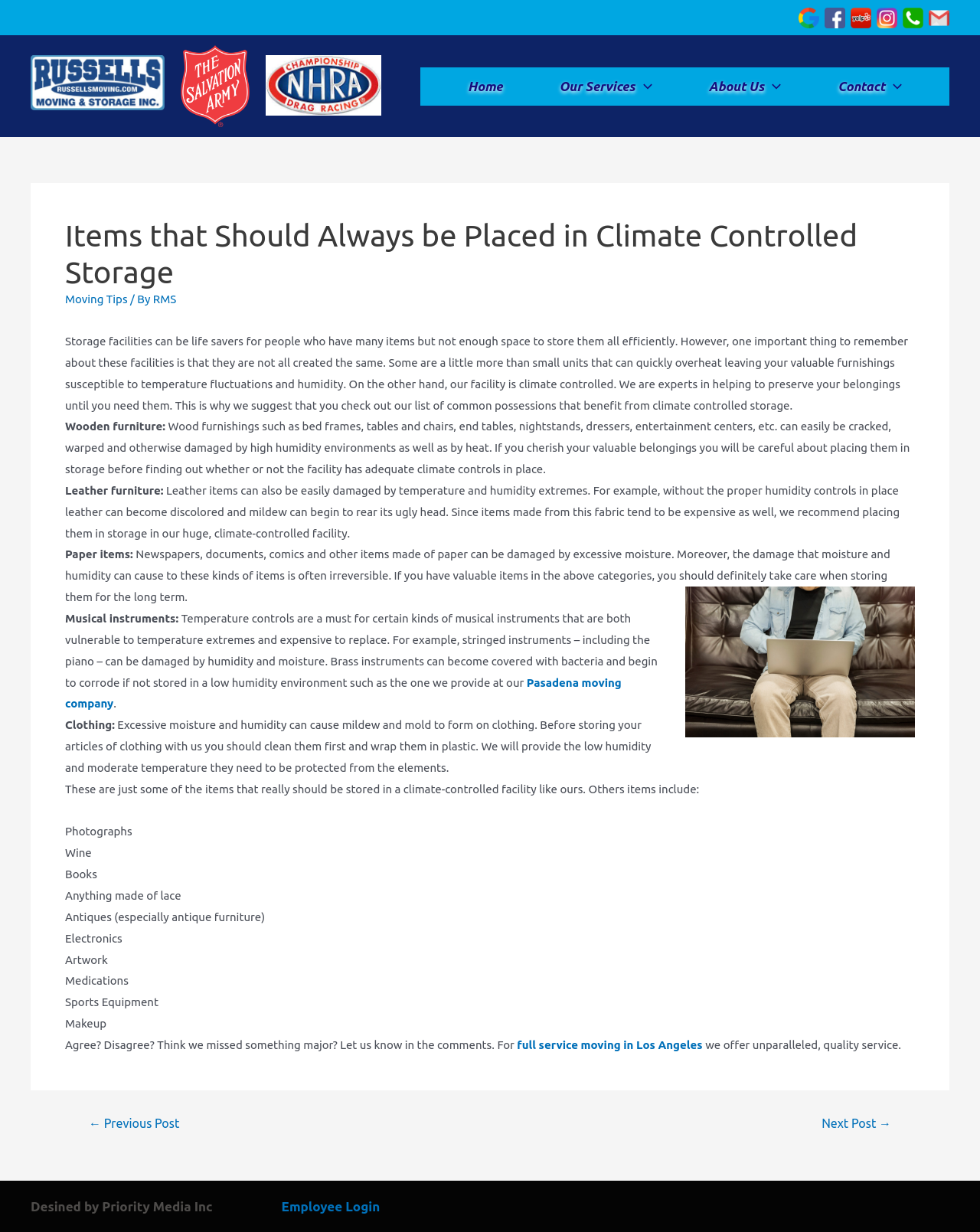Locate the bounding box coordinates of the area you need to click to fulfill this instruction: 'Click on the 'Moving Tips' link'. The coordinates must be in the form of four float numbers ranging from 0 to 1: [left, top, right, bottom].

[0.066, 0.238, 0.13, 0.248]